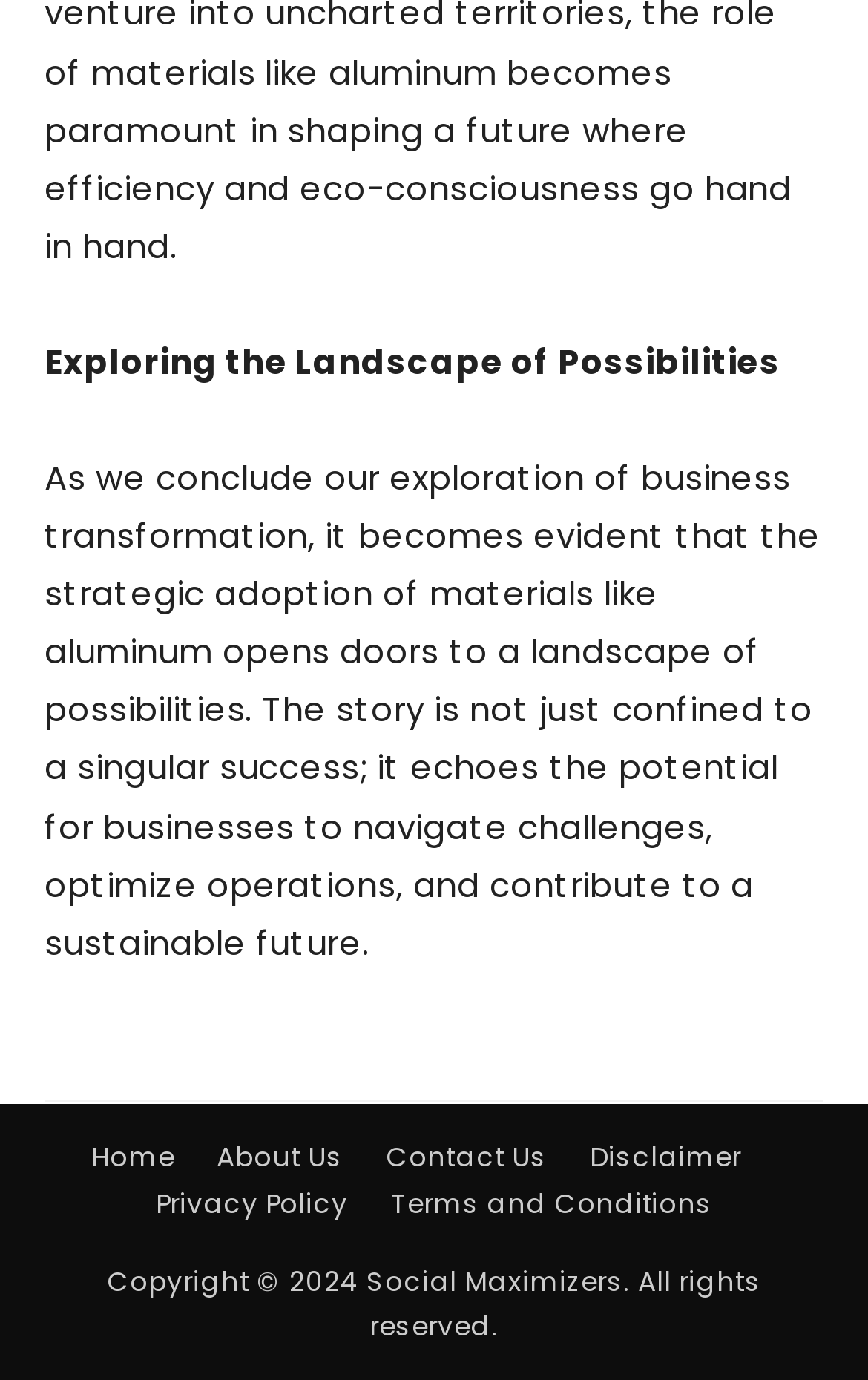What is the tone of the webpage?
Please use the image to deliver a detailed and complete answer.

The tone of the webpage is professional, as inferred from the formal language used in the static text, the presence of links to formal sections like 'About Us' and 'Terms and Conditions', and the overall layout and design of the webpage.